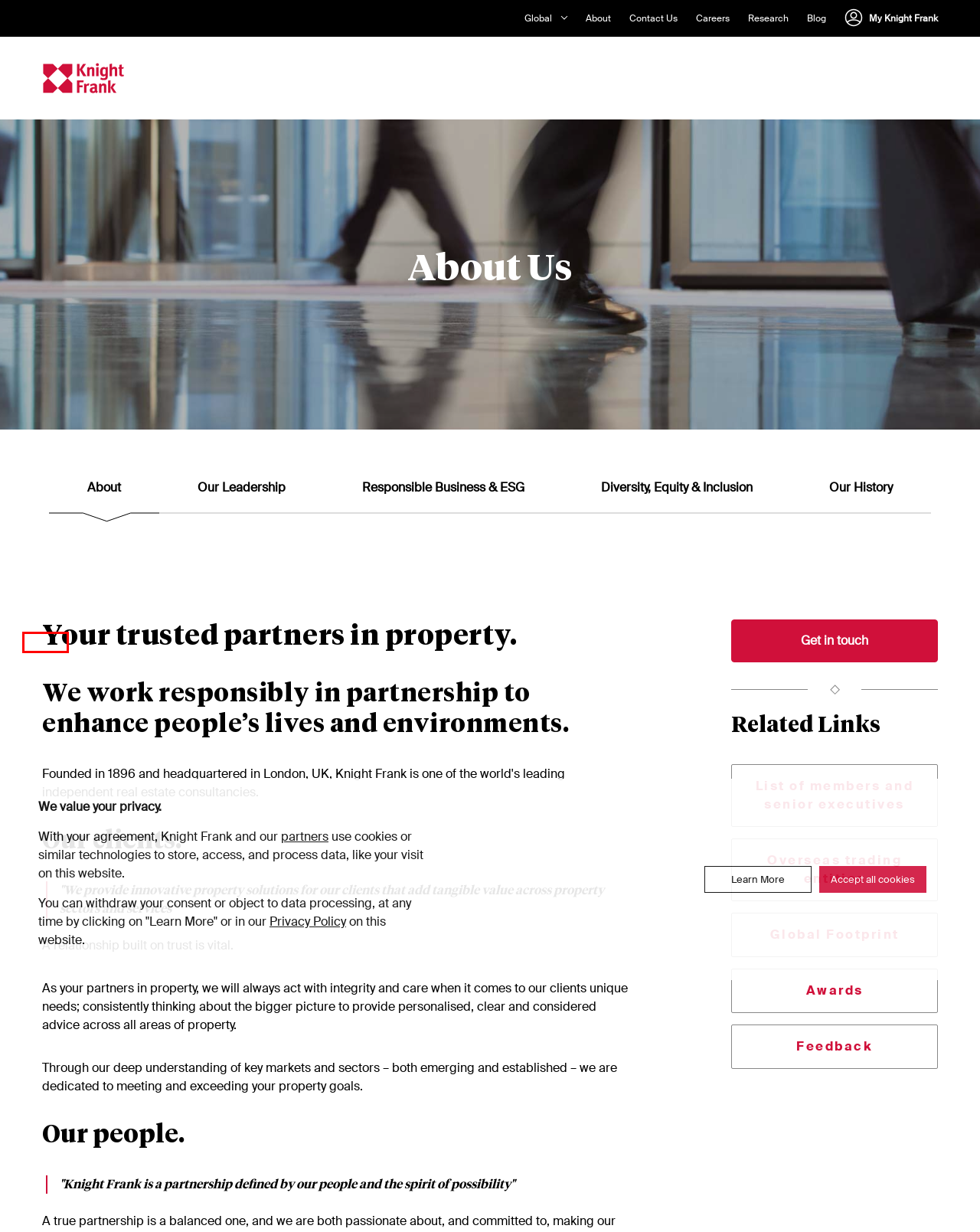Check out the screenshot of a webpage with a red rectangle bounding box. Select the best fitting webpage description that aligns with the new webpage after clicking the element inside the bounding box. Here are the candidates:
A. Knight Frank | Tanzania
B. Knight Frank | Uganda
C. 房地产顾问 | 莱坊中国
D. Commercial & Residential Real Estate in Cambodia | Real Estate Agents | Knight Frank
E. Commercial & Residential Properties in China | Real Estate Agents | Knight Frank
F. Commercial & Residential Real Estate | Knight Frank Australia
G. My Knight Frank
H. Commercial & Residential Estate Agents in Zambia | Knight Frank

A